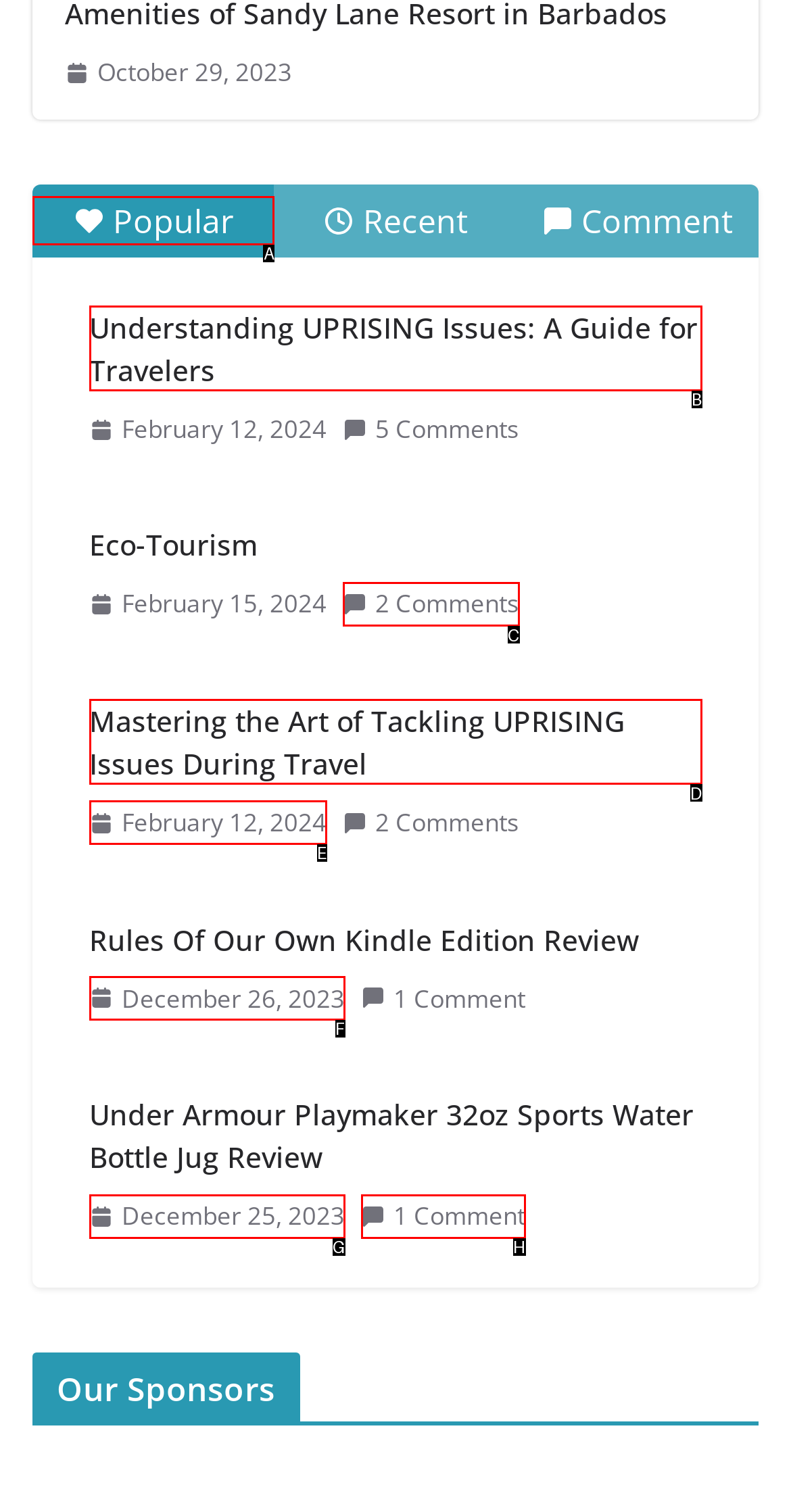Match the element description to one of the options: February 12, 2024
Respond with the corresponding option's letter.

E